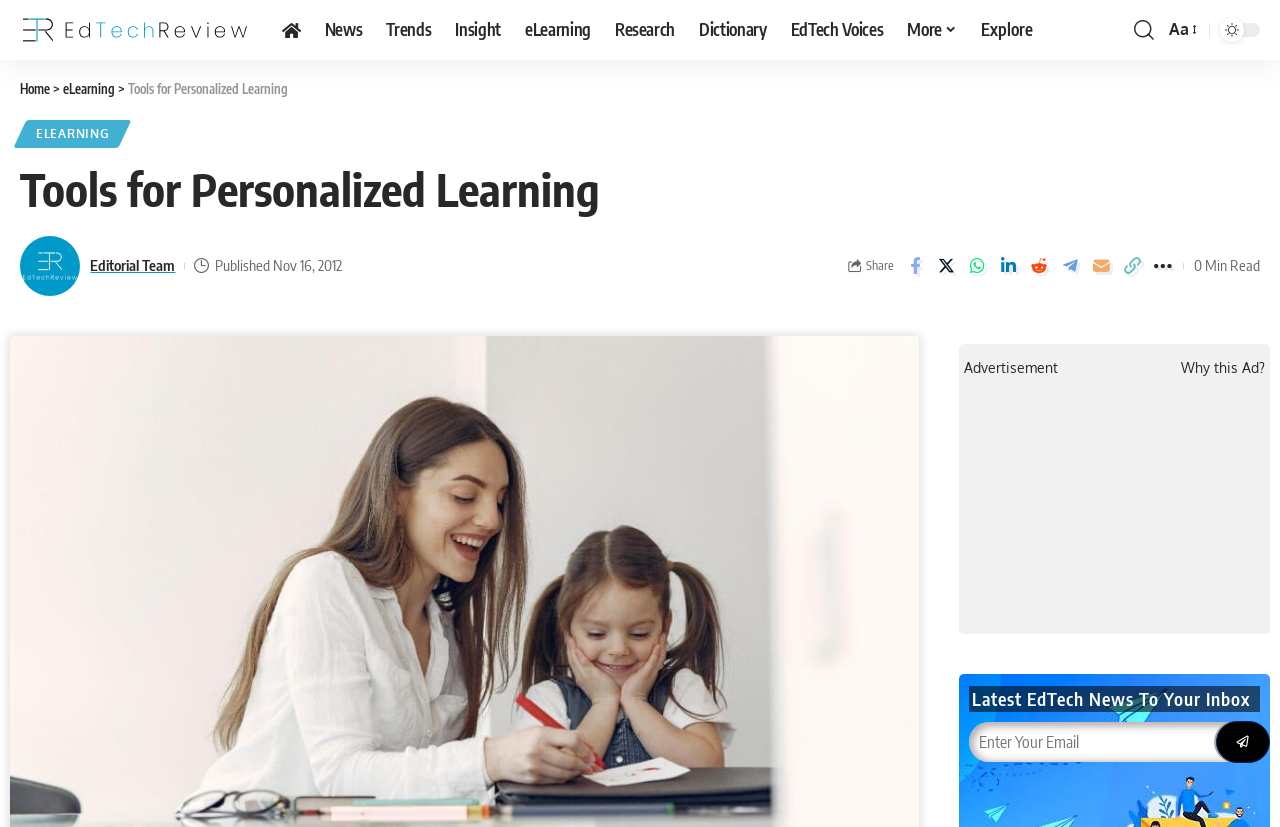Can you extract the primary headline text from the webpage?

Tools for Personalized Learning